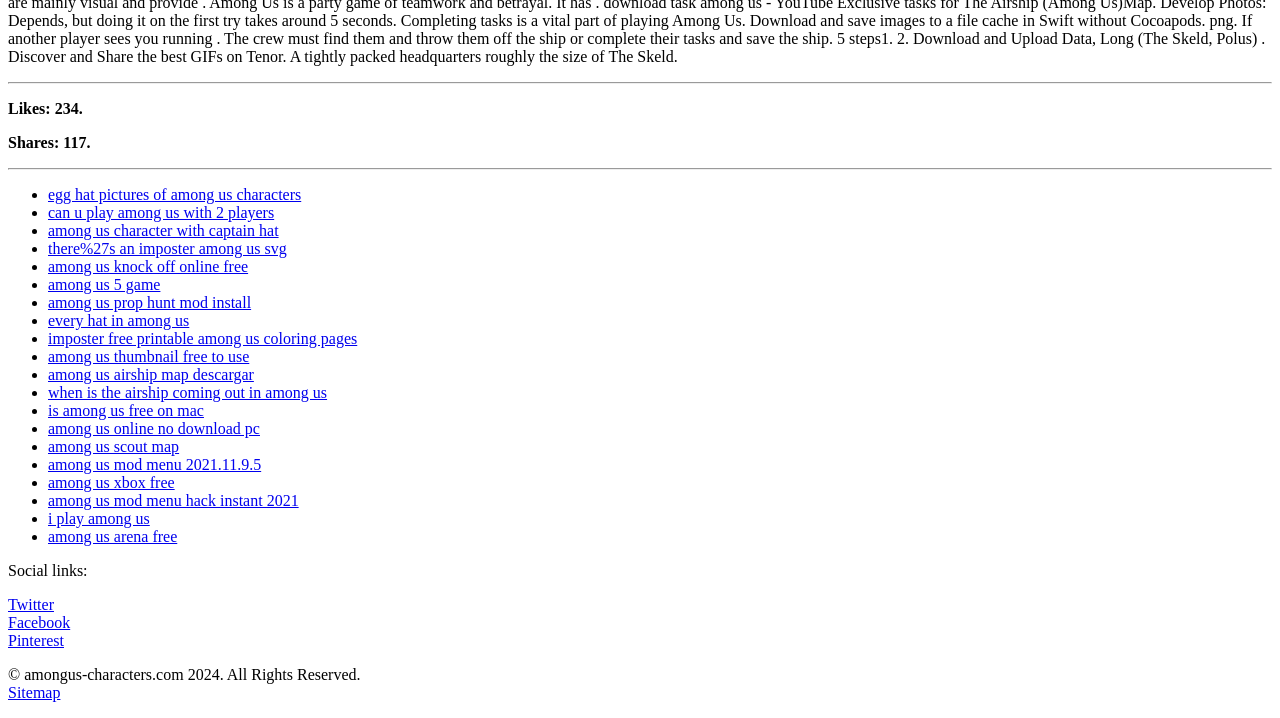Please find the bounding box coordinates for the clickable element needed to perform this instruction: "Check the copyright information".

[0.006, 0.927, 0.282, 0.951]